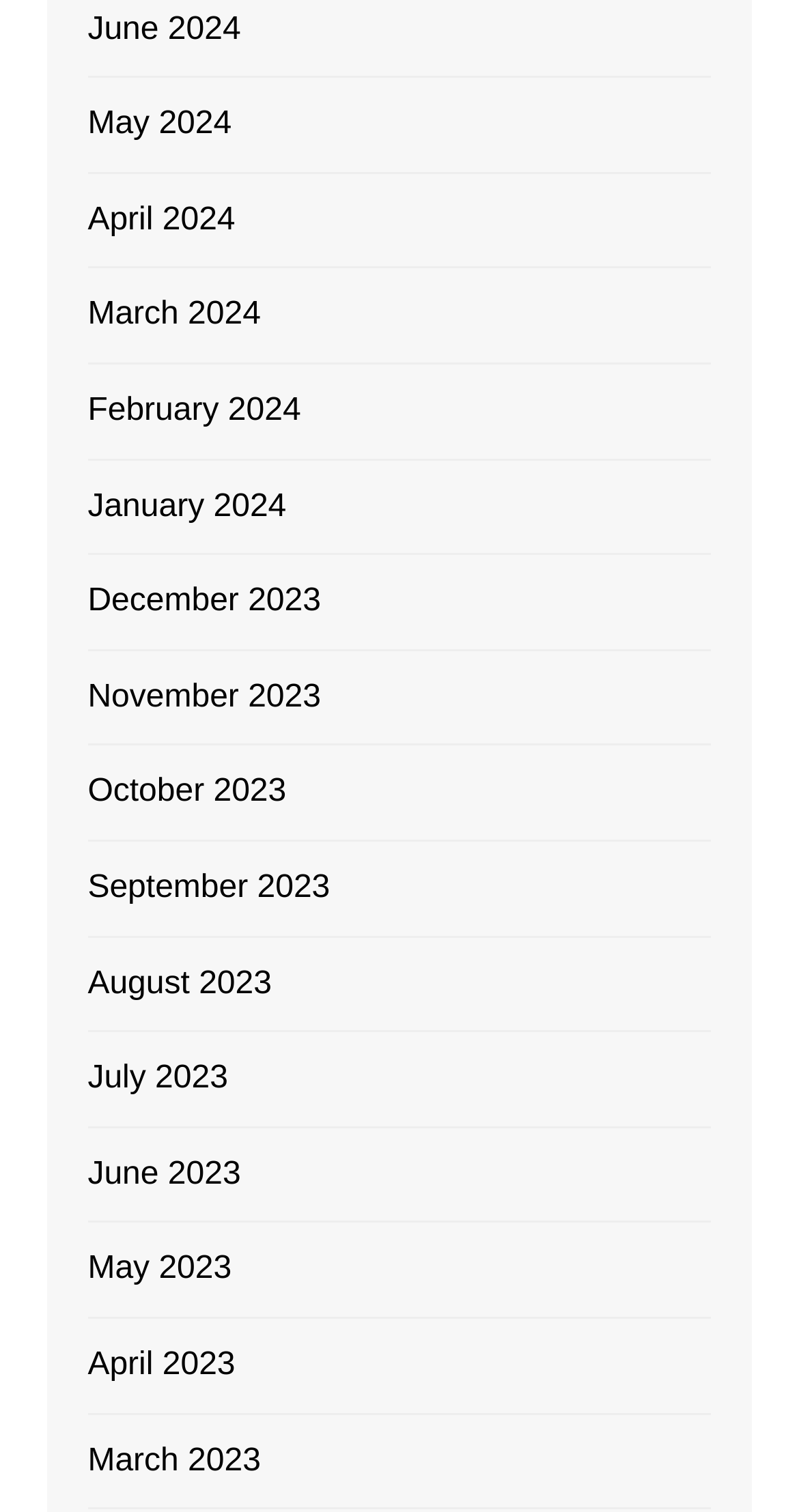How many months are available in 2024?
Please respond to the question with a detailed and thorough explanation.

I counted the number of links with '2024' in their text and found that there are 6 months available in 2024, which are June, May, April, March, February, and January.